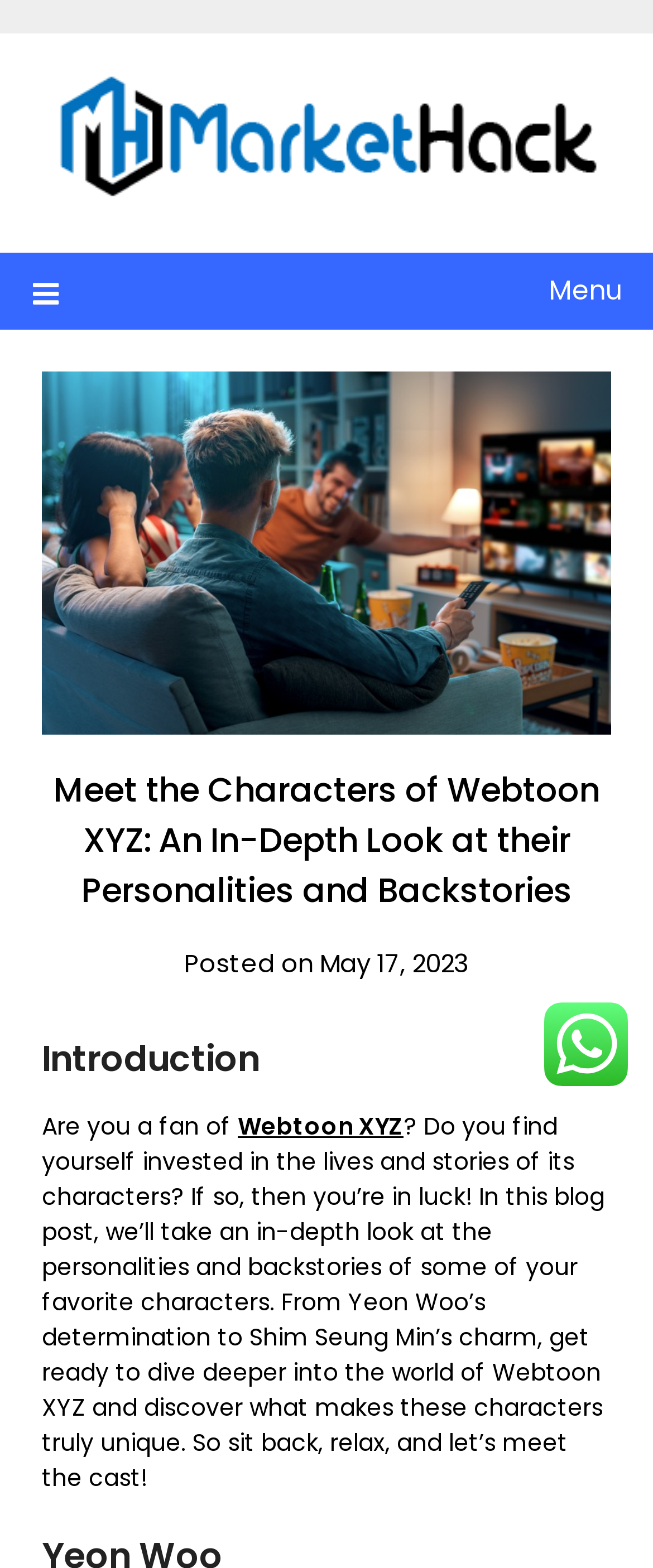What is the purpose of the blog post?
Based on the screenshot, answer the question with a single word or phrase.

To take an in-depth look at the personalities and backstories of Webtoon XYZ characters